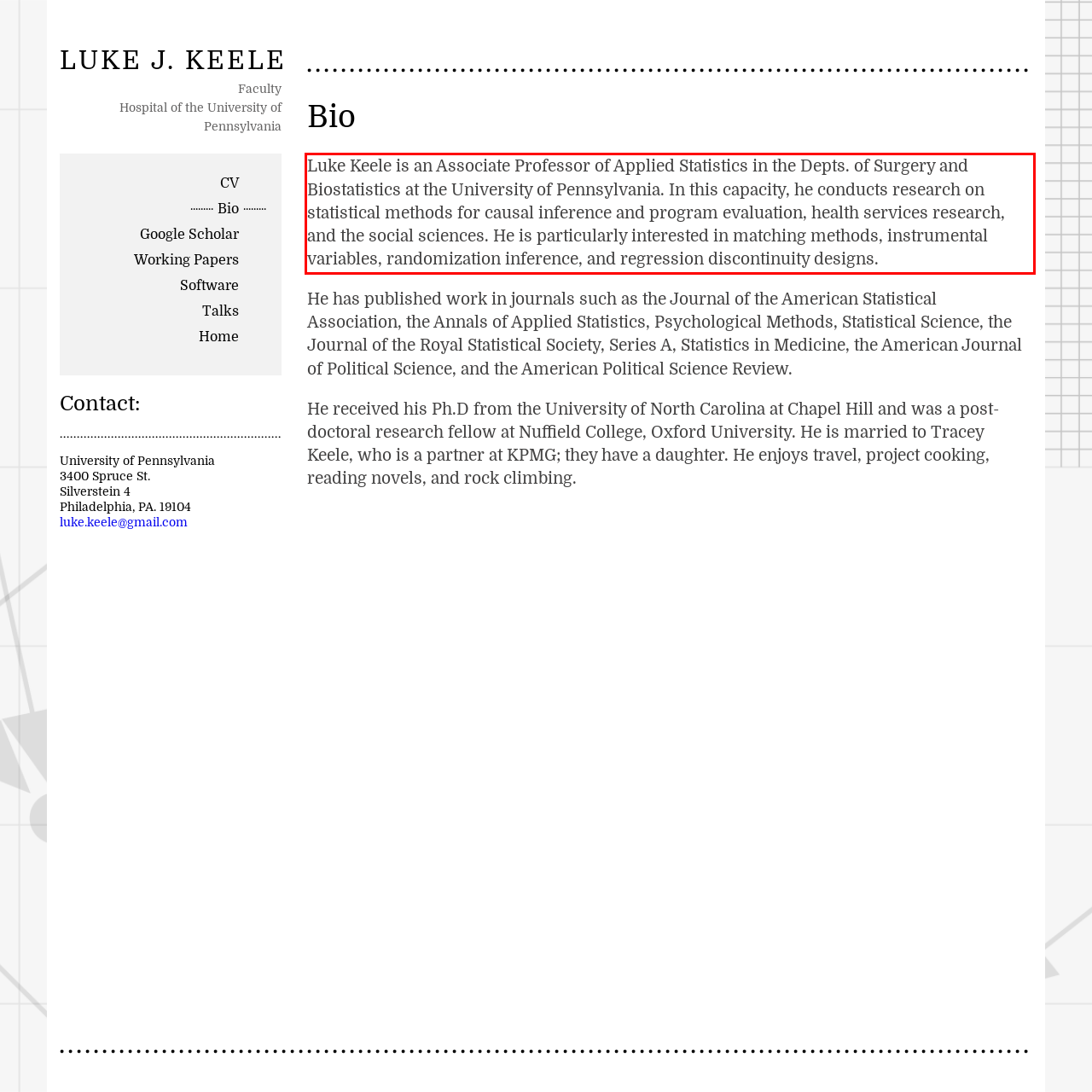Please extract the text content within the red bounding box on the webpage screenshot using OCR.

Luke Keele is an Associate Professor of Applied Statistics in the Depts. of Surgery and Biostatistics at the University of Pennsylvania. In this capacity, he conducts research on statistical methods for causal inference and program evaluation, health services research, and the social sciences. He is particularly interested in matching methods, instrumental variables, randomization inference, and regression discontinuity designs.